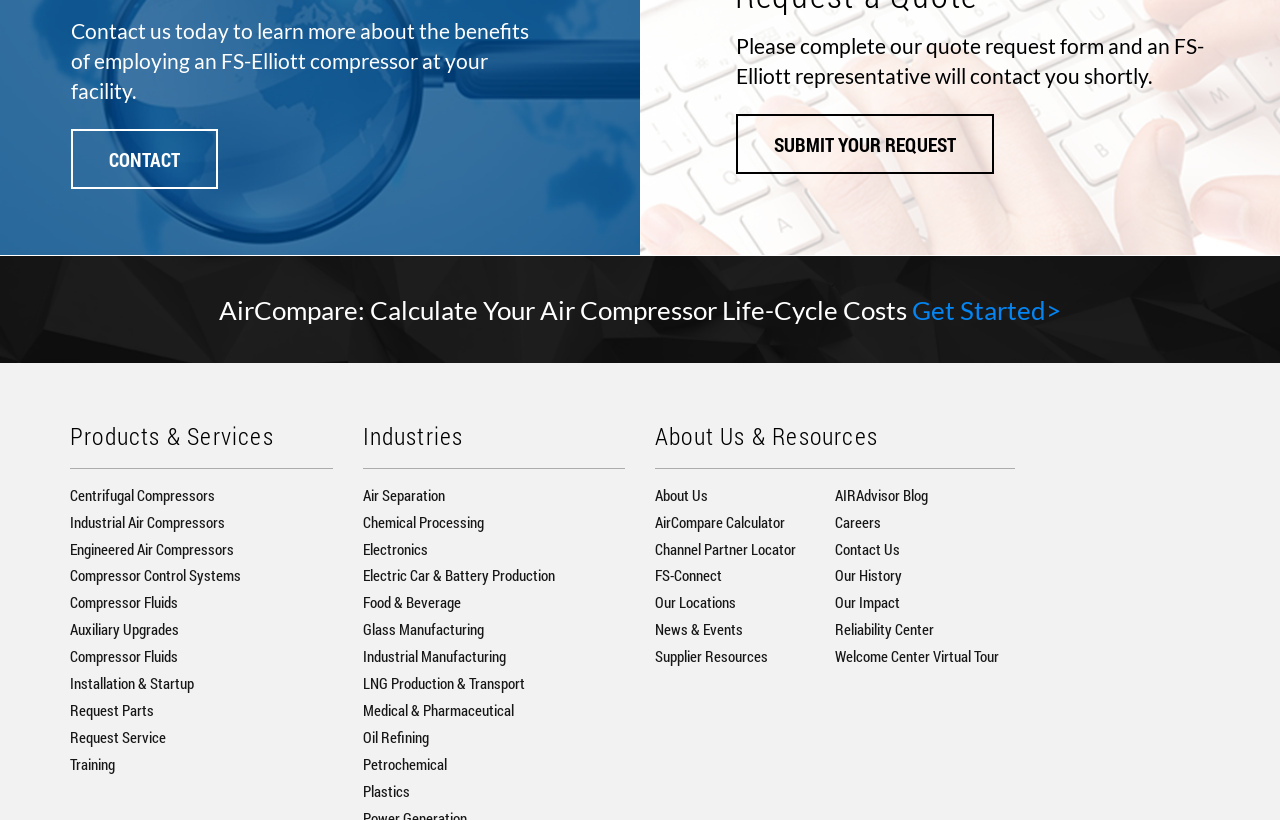How can I get in touch with the company?
Answer the question with just one word or phrase using the image.

Contact us